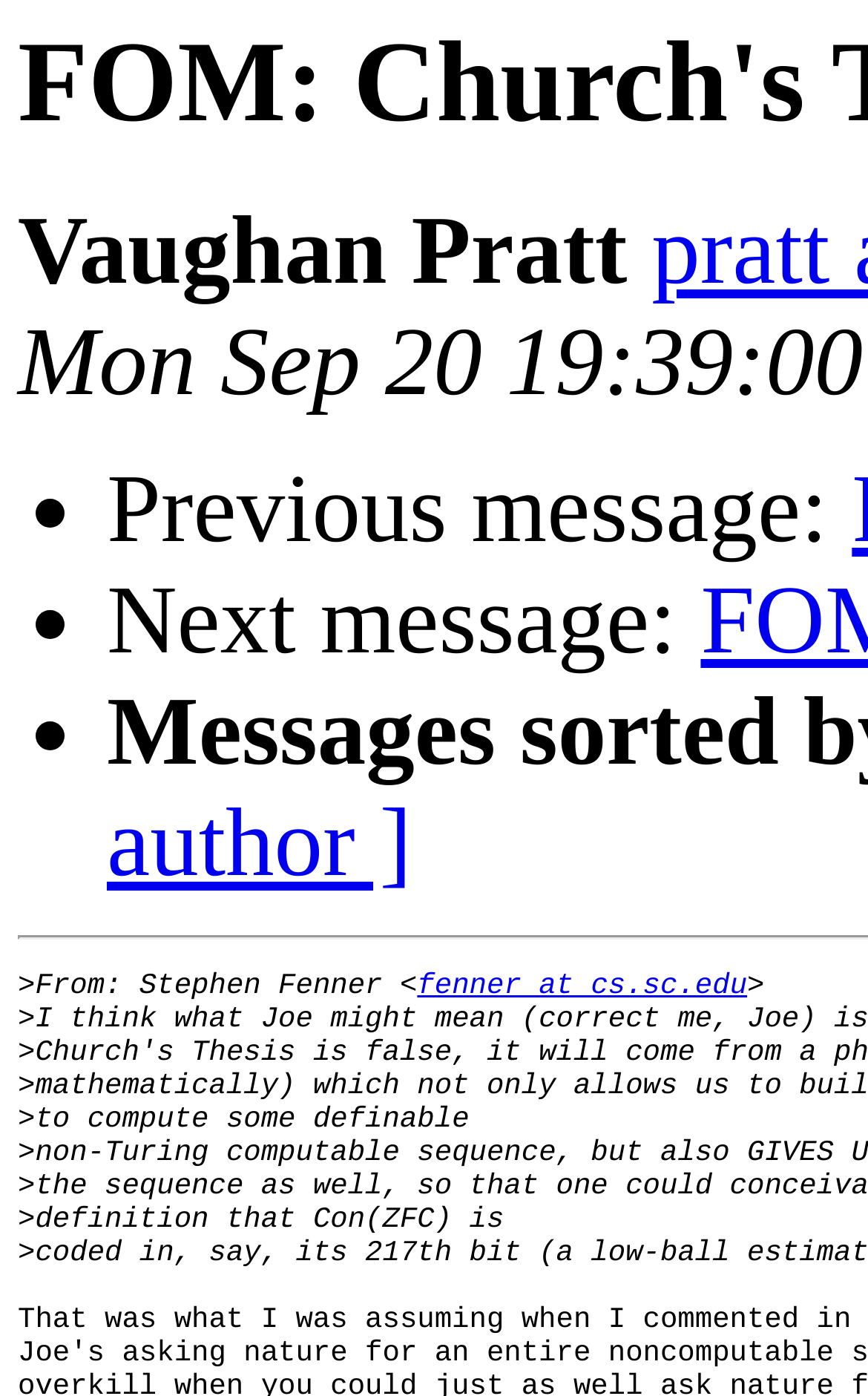Your task is to find and give the main heading text of the webpage.

FOM: Church's Thesis